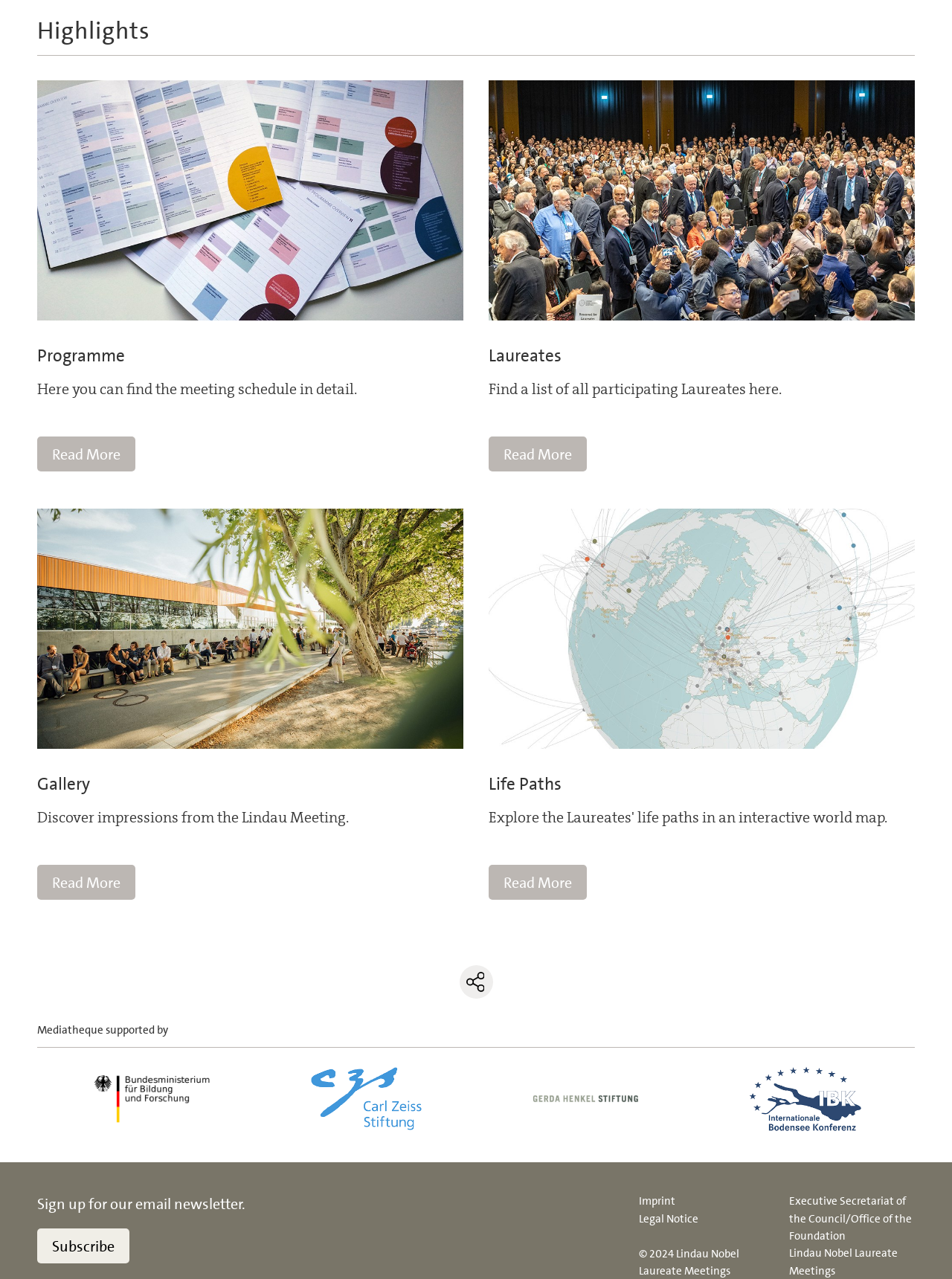Identify the bounding box coordinates for the UI element described by the following text: "Request to Call Back". Provide the coordinates as four float numbers between 0 and 1, in the format [left, top, right, bottom].

None